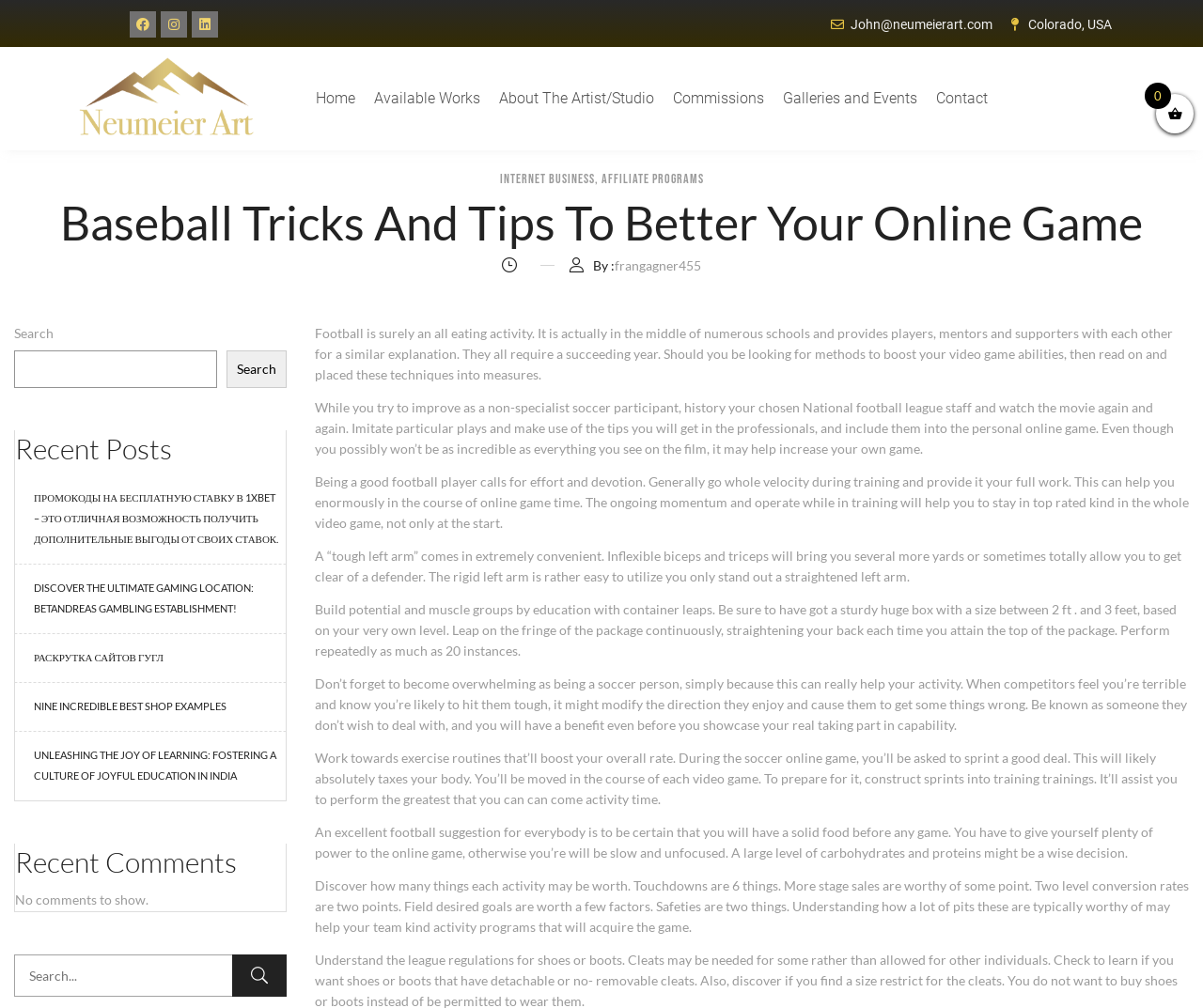Please specify the coordinates of the bounding box for the element that should be clicked to carry out this instruction: "Click on the Facebook link". The coordinates must be four float numbers between 0 and 1, formatted as [left, top, right, bottom].

[0.108, 0.011, 0.13, 0.037]